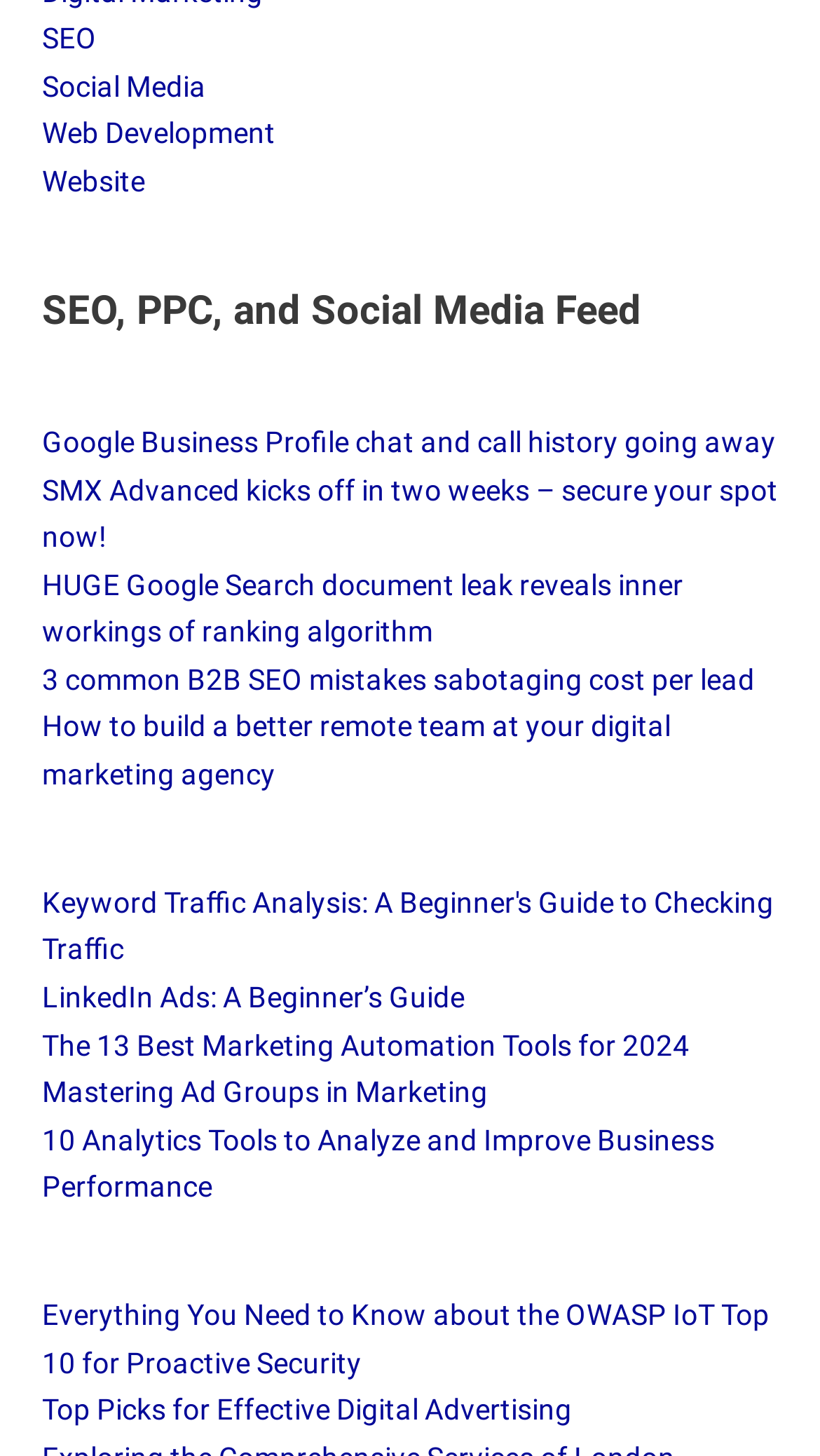How many article links are on this webpage?
Answer the question with a thorough and detailed explanation.

By counting the number of link elements on the webpage, I can see that there are 11 article links, each with a different title and topic.